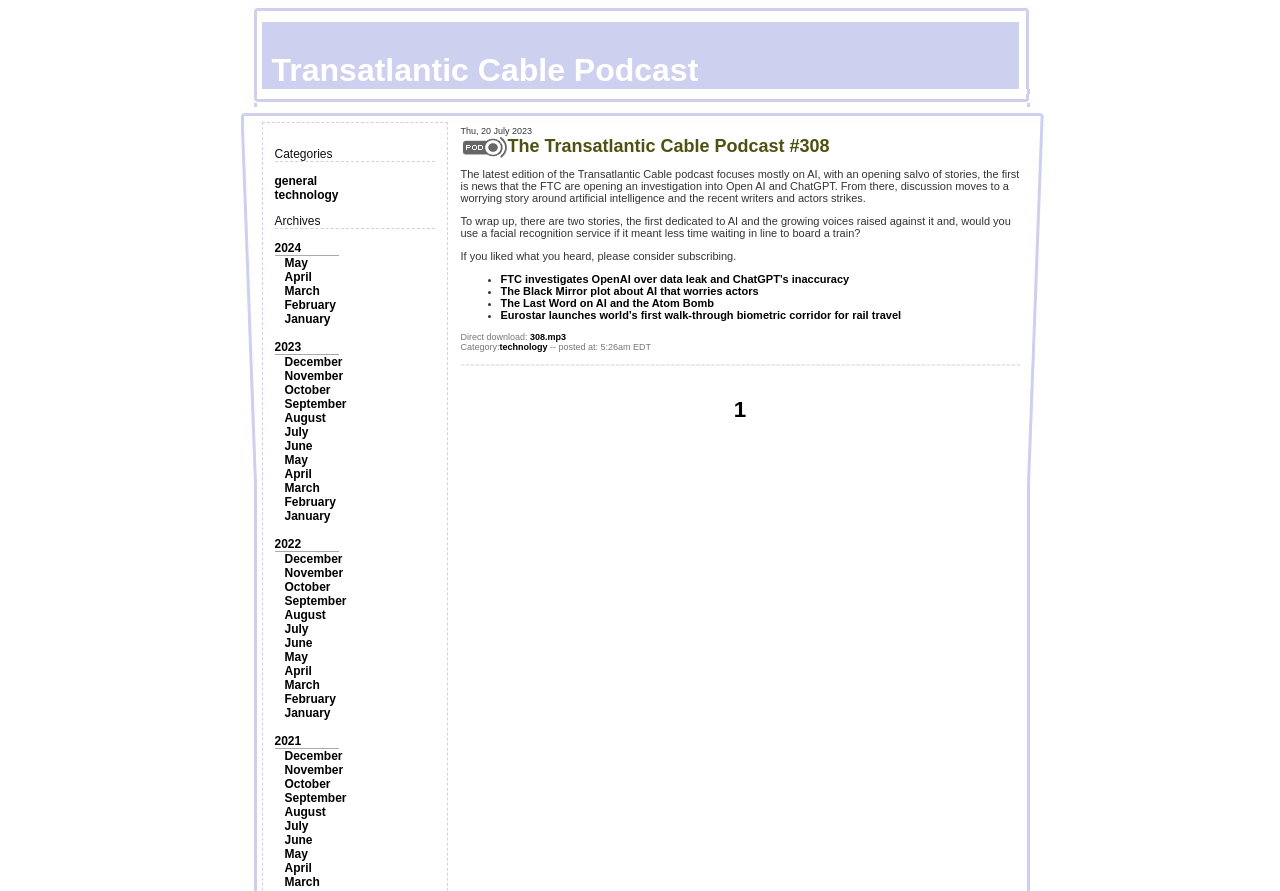Refer to the screenshot and give an in-depth answer to this question: What is the file name of the latest podcast download?

I found the latest podcast by looking at the table layout, and then I found the download link '308.mp3'.